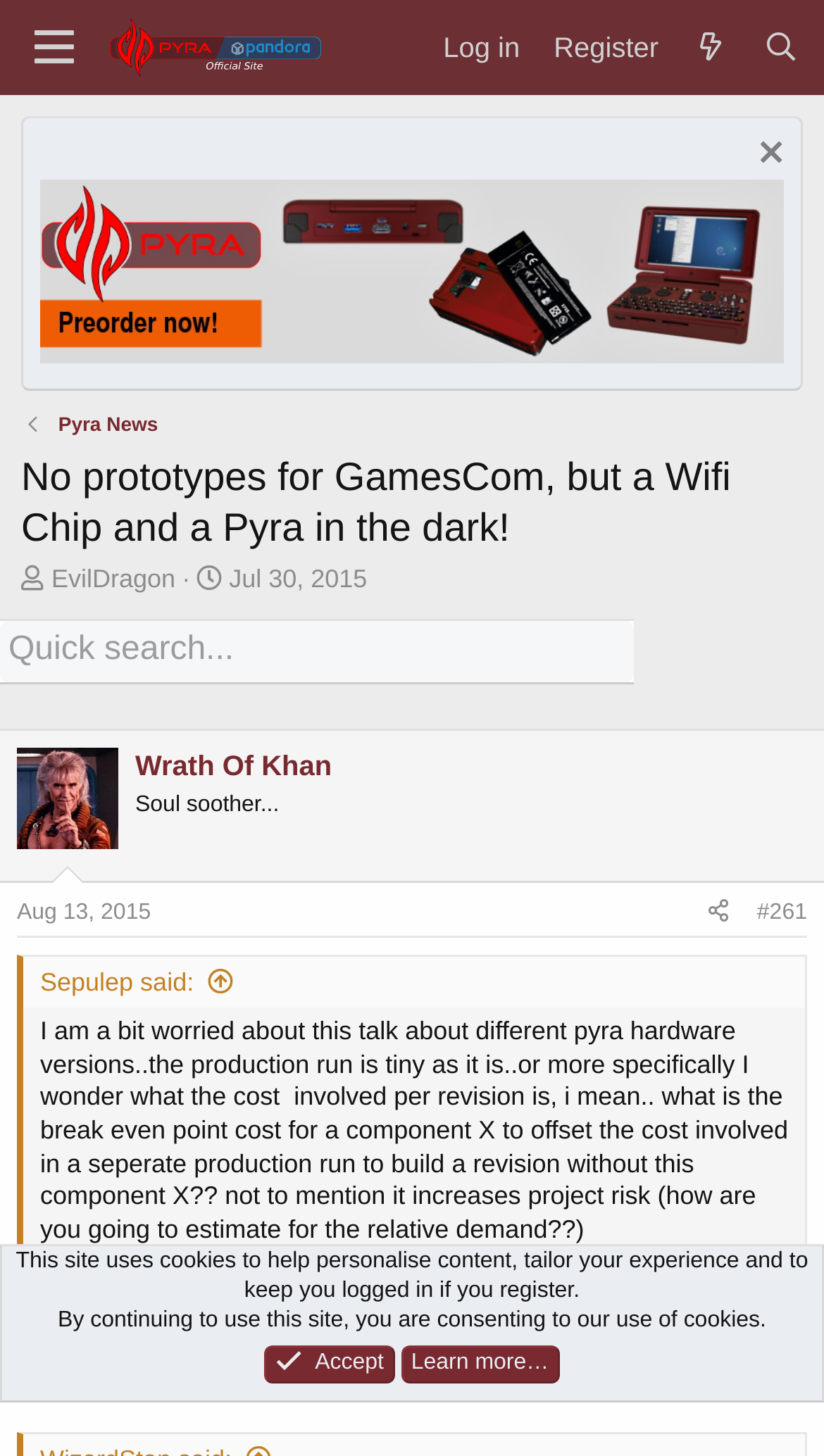Identify the bounding box coordinates for the element you need to click to achieve the following task: "Click the 'Menu' button". Provide the bounding box coordinates as four float numbers between 0 and 1, in the form [left, top, right, bottom].

[0.01, 0.001, 0.122, 0.064]